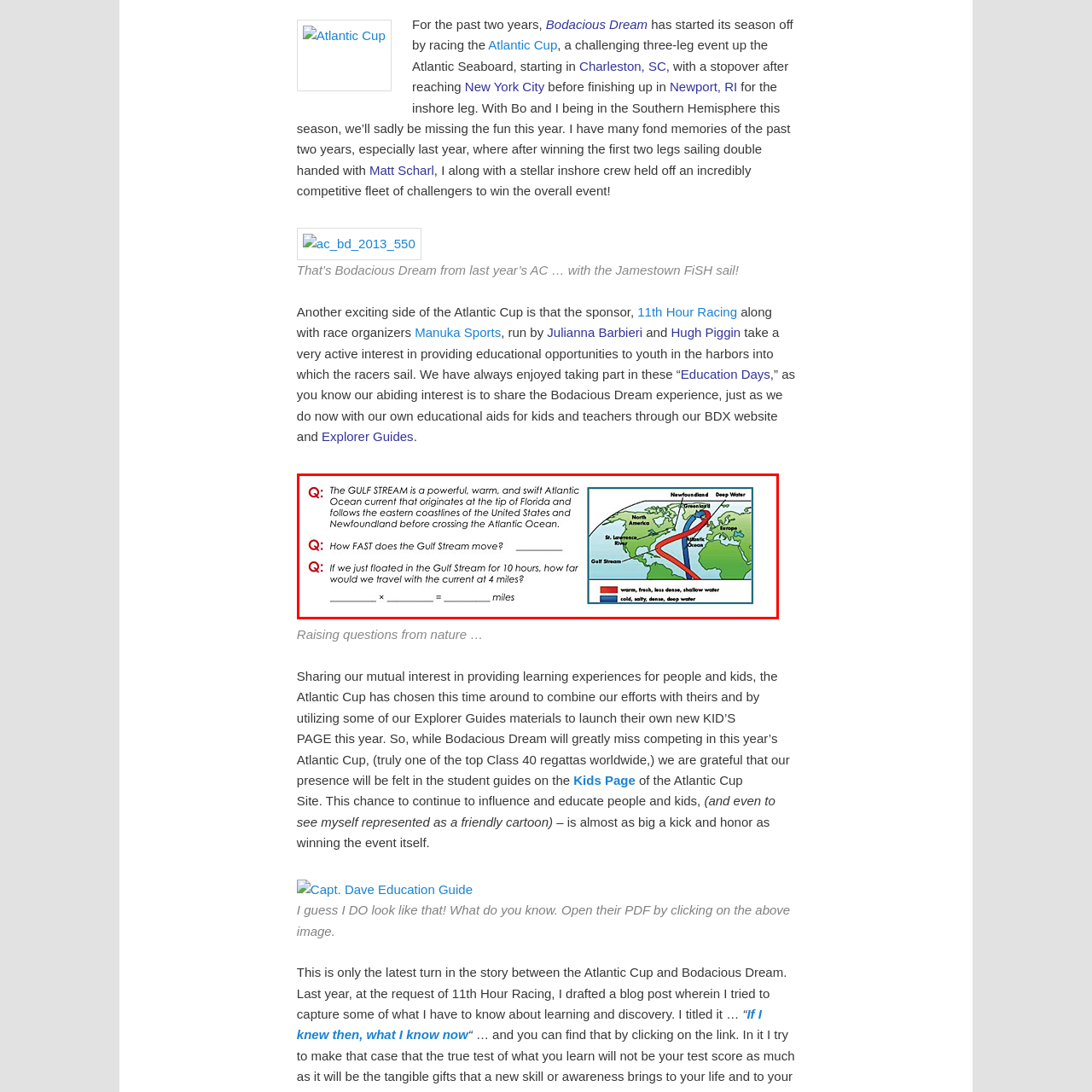Offer an in-depth description of the scene contained in the red rectangle.

The image illustrates the Gulf Stream, a significant Atlantic Ocean current known for its warmth and speed. Originating at the tip of Florida, the Gulf Stream flows along the U.S. East Coast and then across the Atlantic Ocean towards Newfoundland. The right side of the image features a concise Q&A format that engages viewers on the current's movement and distance calculations. It poses questions regarding the speed of the Gulf Stream and how far one would travel in 10 hours at a speed of 4 miles per hour, inviting consideration of the current's impact on navigation and maritime activities. The accompanying map provides a visual representation of the Gulf Stream's route, highlighting areas of warm, shallow water contrasted with colder, deeper regions.